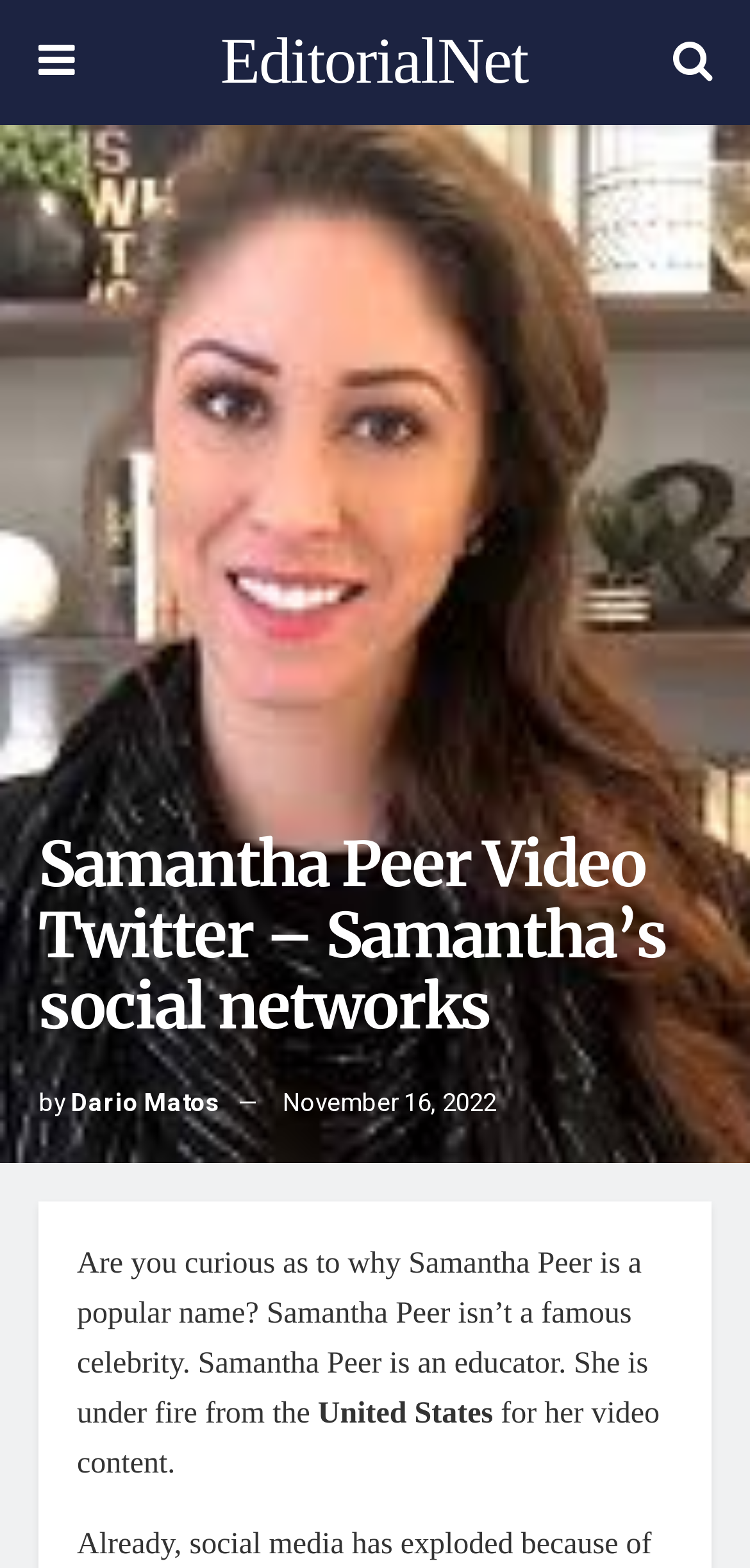Find the bounding box coordinates for the HTML element described in this sentence: "Dario Matos". Provide the coordinates as four float numbers between 0 and 1, in the format [left, top, right, bottom].

[0.095, 0.691, 0.295, 0.714]